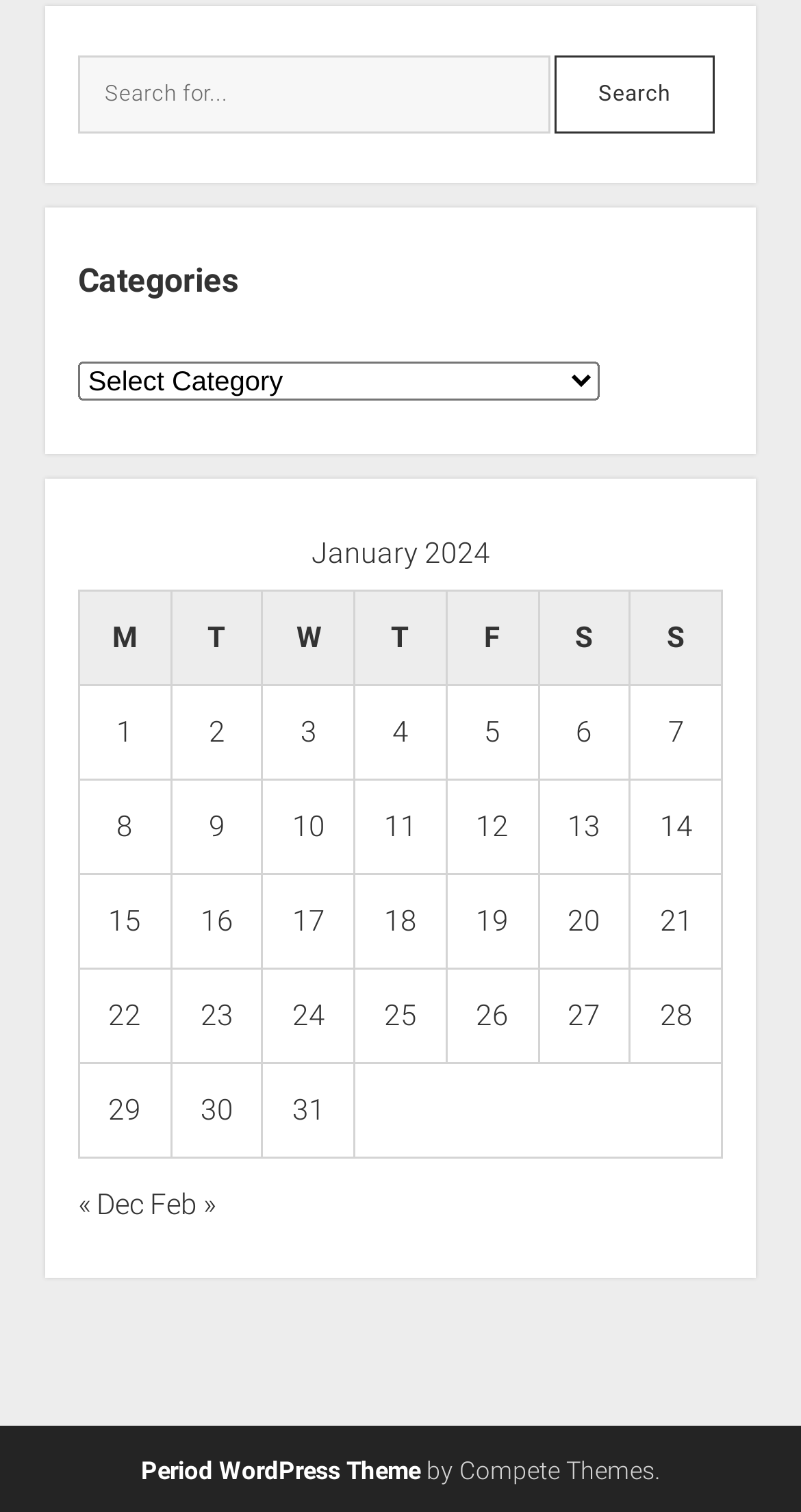Please identify the bounding box coordinates of the element on the webpage that should be clicked to follow this instruction: "Select a category". The bounding box coordinates should be given as four float numbers between 0 and 1, formatted as [left, top, right, bottom].

[0.097, 0.239, 0.748, 0.264]